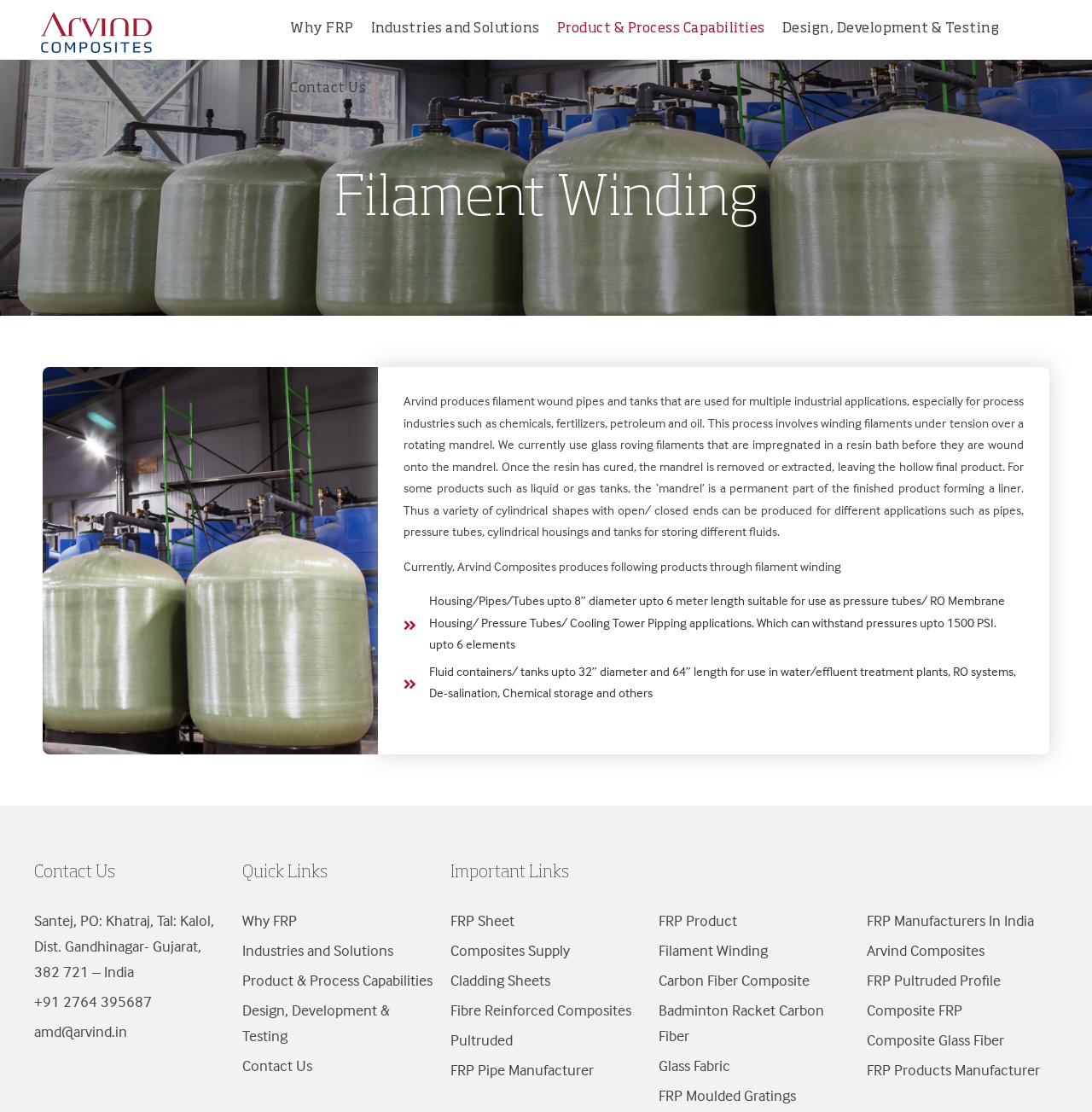What is the process described on the webpage?
Please answer the question as detailed as possible.

The webpage describes a process called 'Filament Winding' which involves winding filaments under tension over a rotating mandrel to produce pipes and tanks for industrial applications.